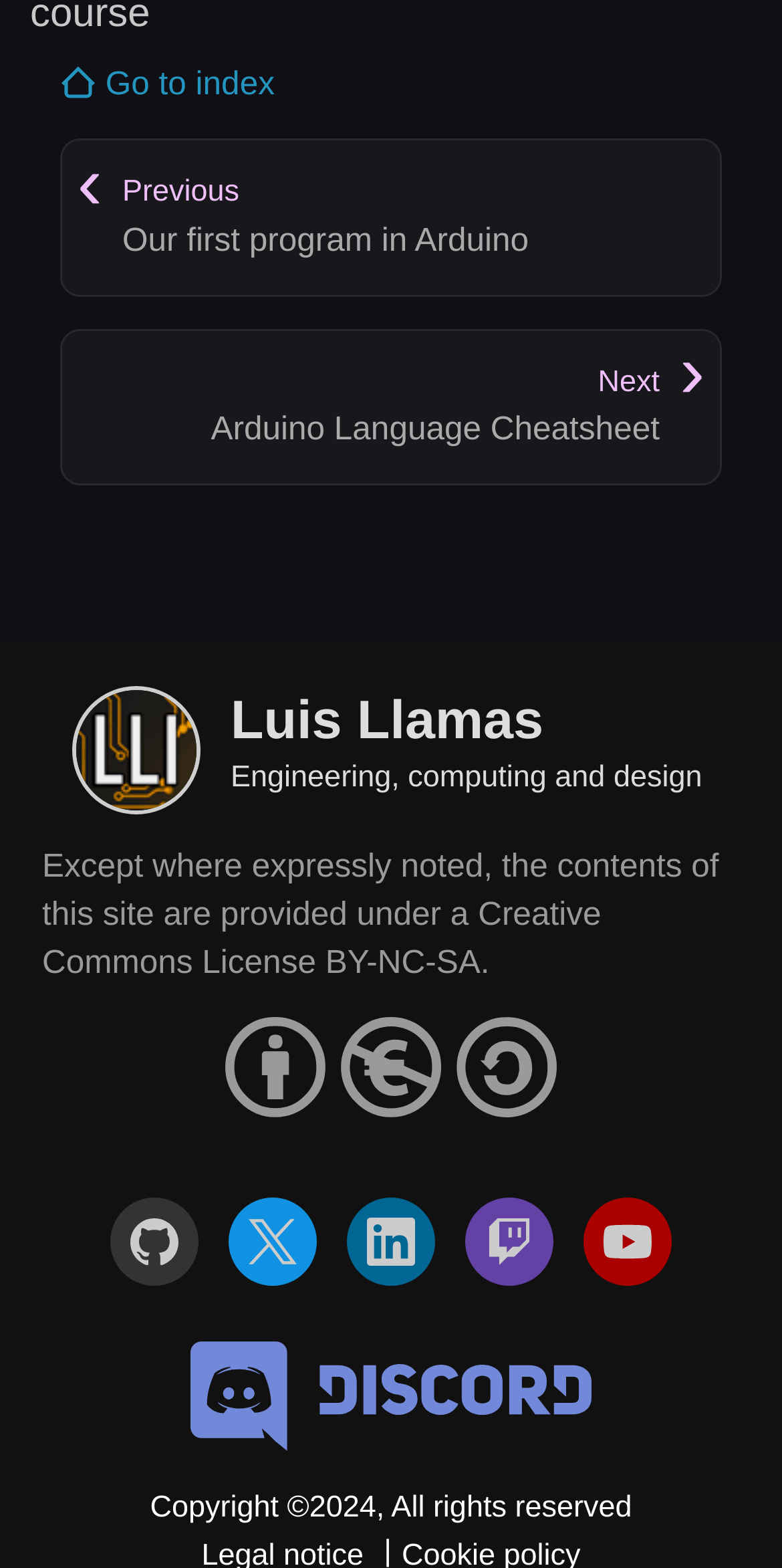Refer to the image and answer the question with as much detail as possible: How many social media links are there?

There are six social media links at the bottom of the webpage, which are github, twitter, linkedin, Twitch, youtube, and discord-logo.